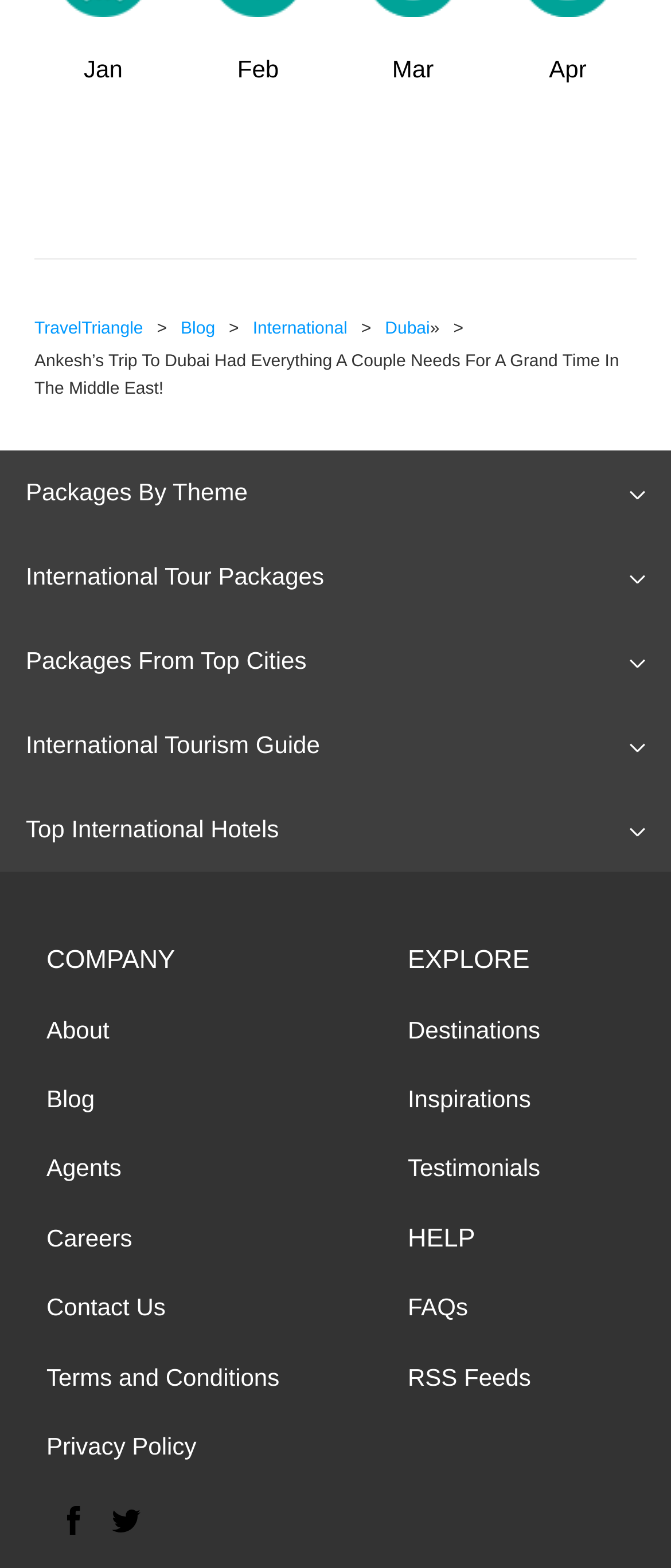Provide a one-word or brief phrase answer to the question:
What are the three categories listed at the bottom of the webpage?

COMPANY, EXPLORE, HELP